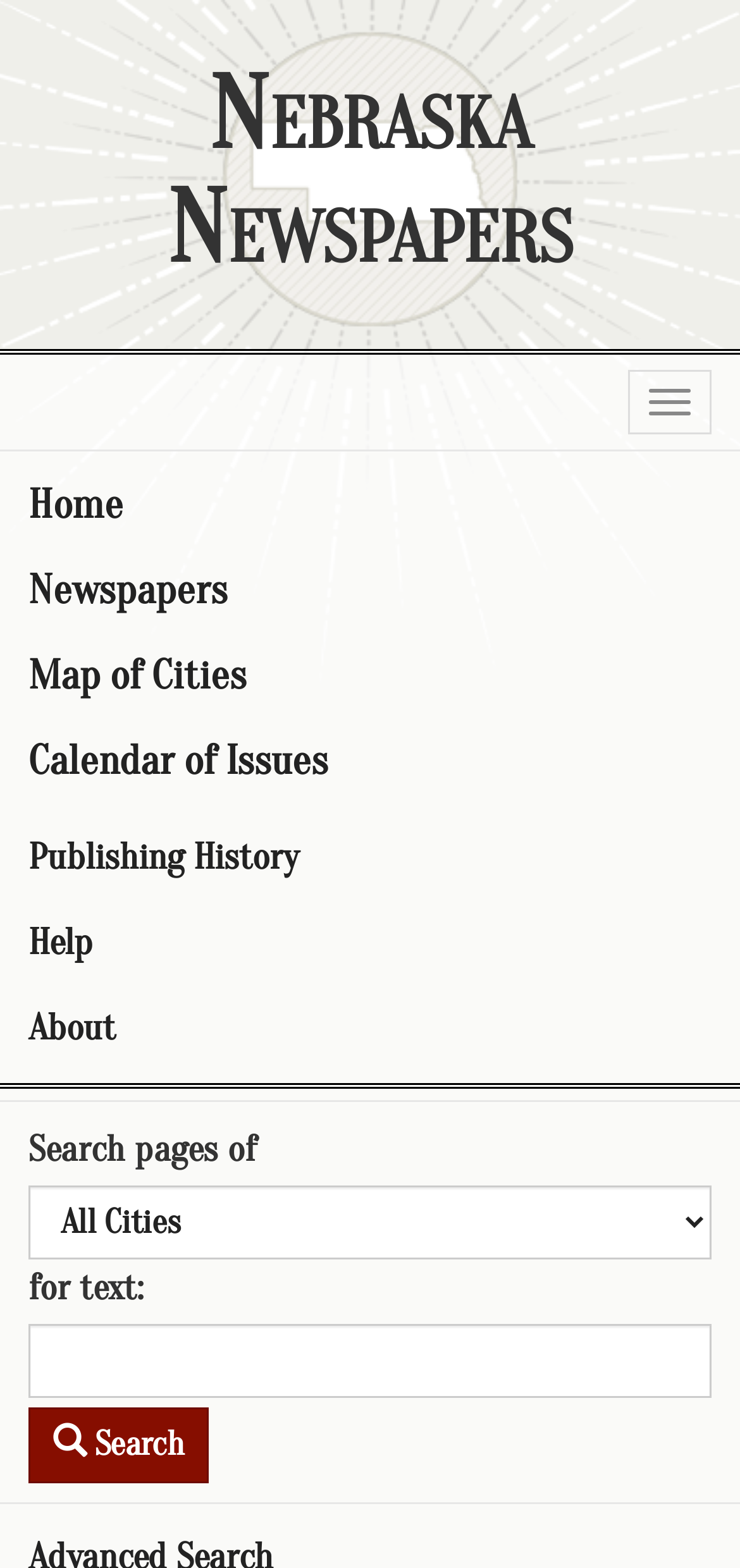Determine the bounding box coordinates for the HTML element described here: "Calendar of Issues".

[0.0, 0.458, 1.0, 0.513]